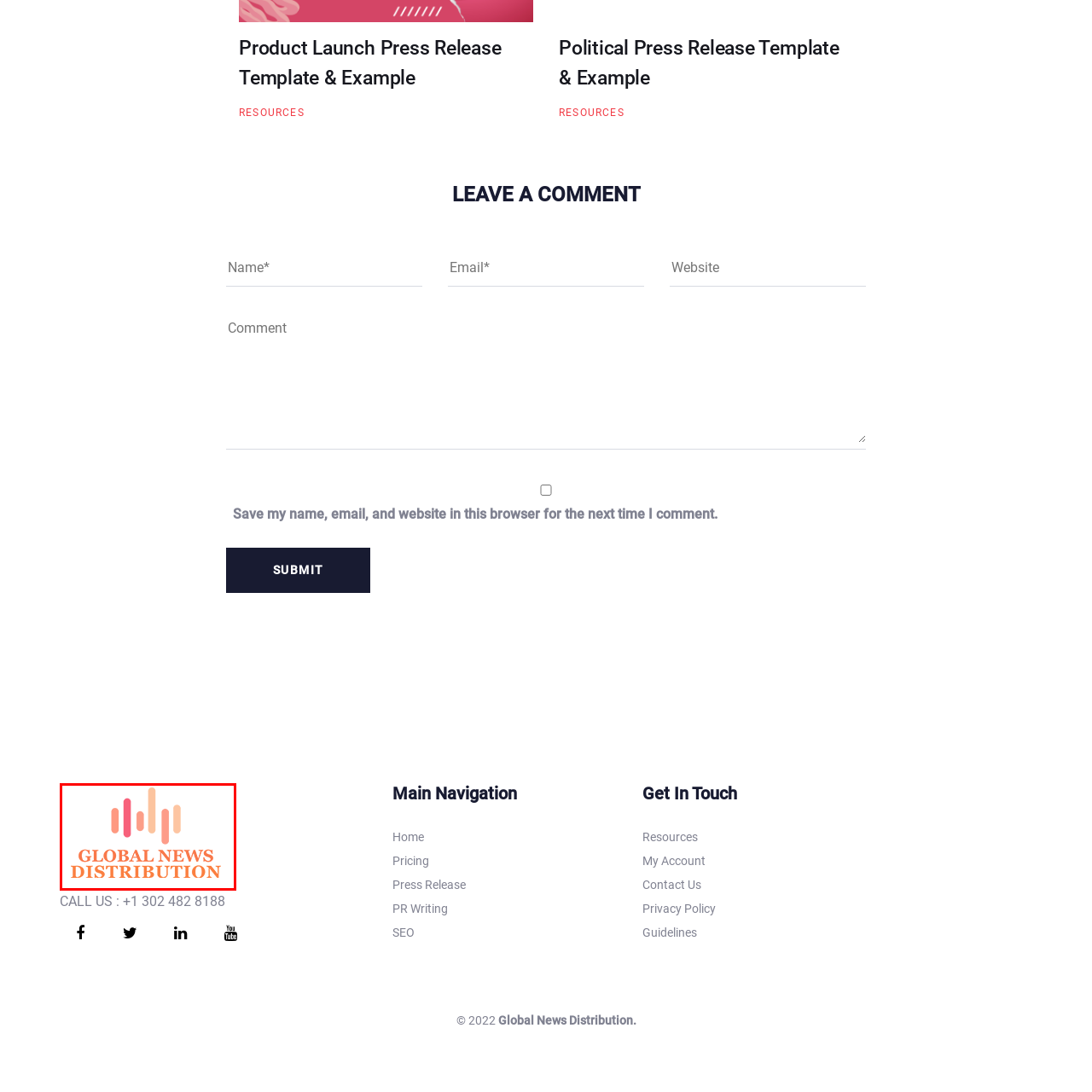What does the wave-like pattern of the stylized bars symbolize?
Examine the image enclosed within the red bounding box and provide a comprehensive answer relying on the visual details presented in the image.

The caption explains that the stylized bars arranged in a wave-like pattern symbolize dynamic news flow and broadcast reach, which is relevant to the company's focus on global news services and distribution.